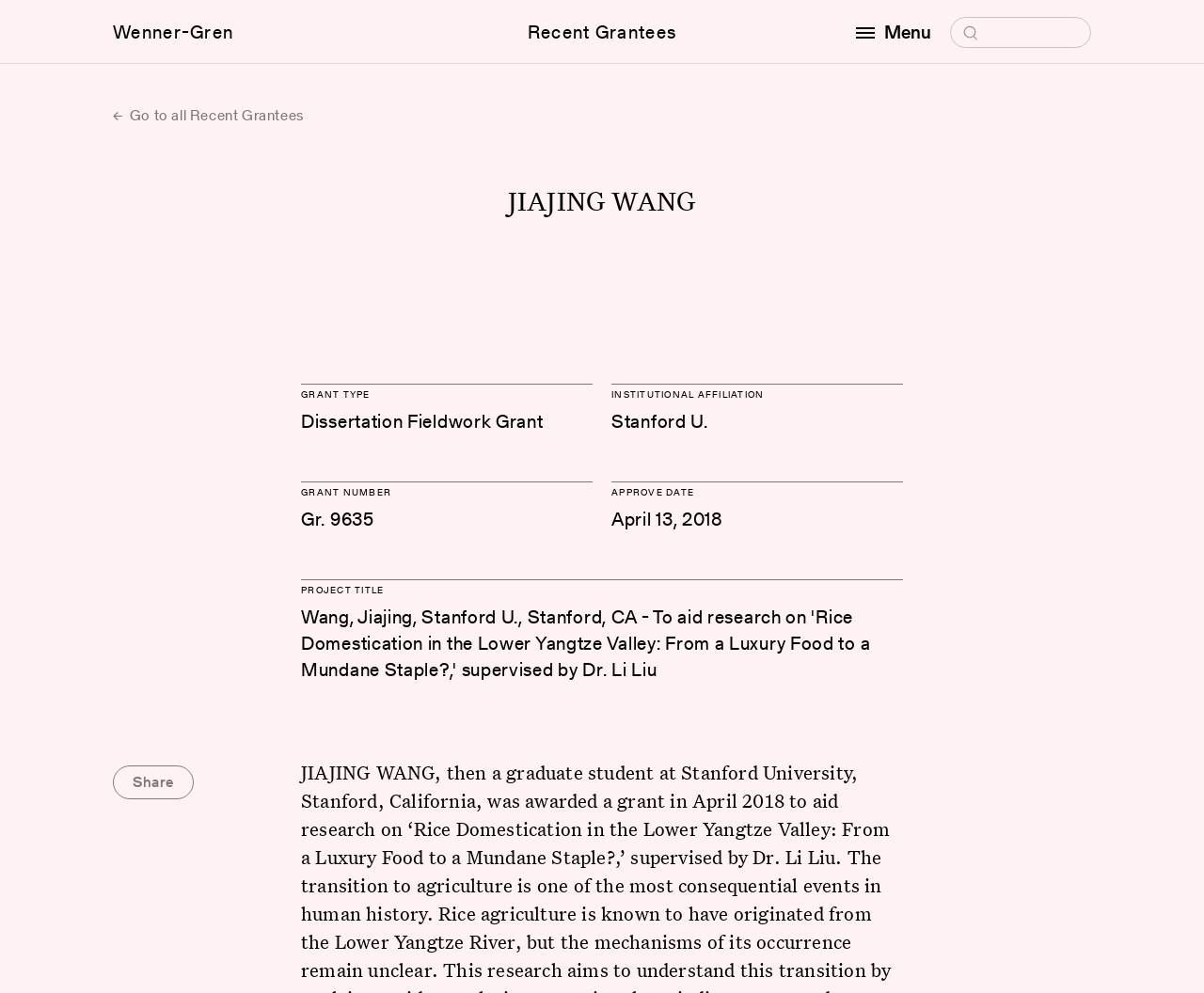What type of grant did Jiajing Wang receive?
Look at the image and answer the question with a single word or phrase.

Dissertation Fieldwork Grant